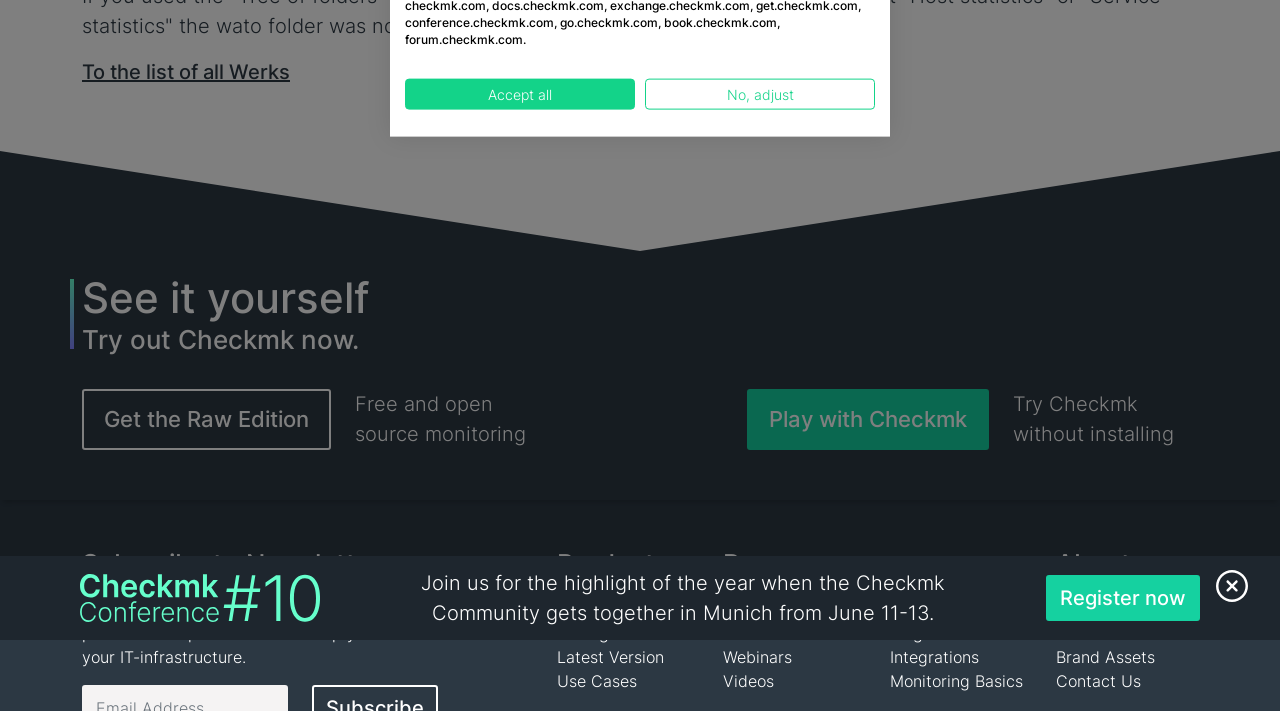Using the webpage screenshot, find the UI element described by alt="Fox Crypto News". Provide the bounding box coordinates in the format (top-left x, top-left y, bottom-right x, bottom-right y), ensuring all values are floating point numbers between 0 and 1.

None